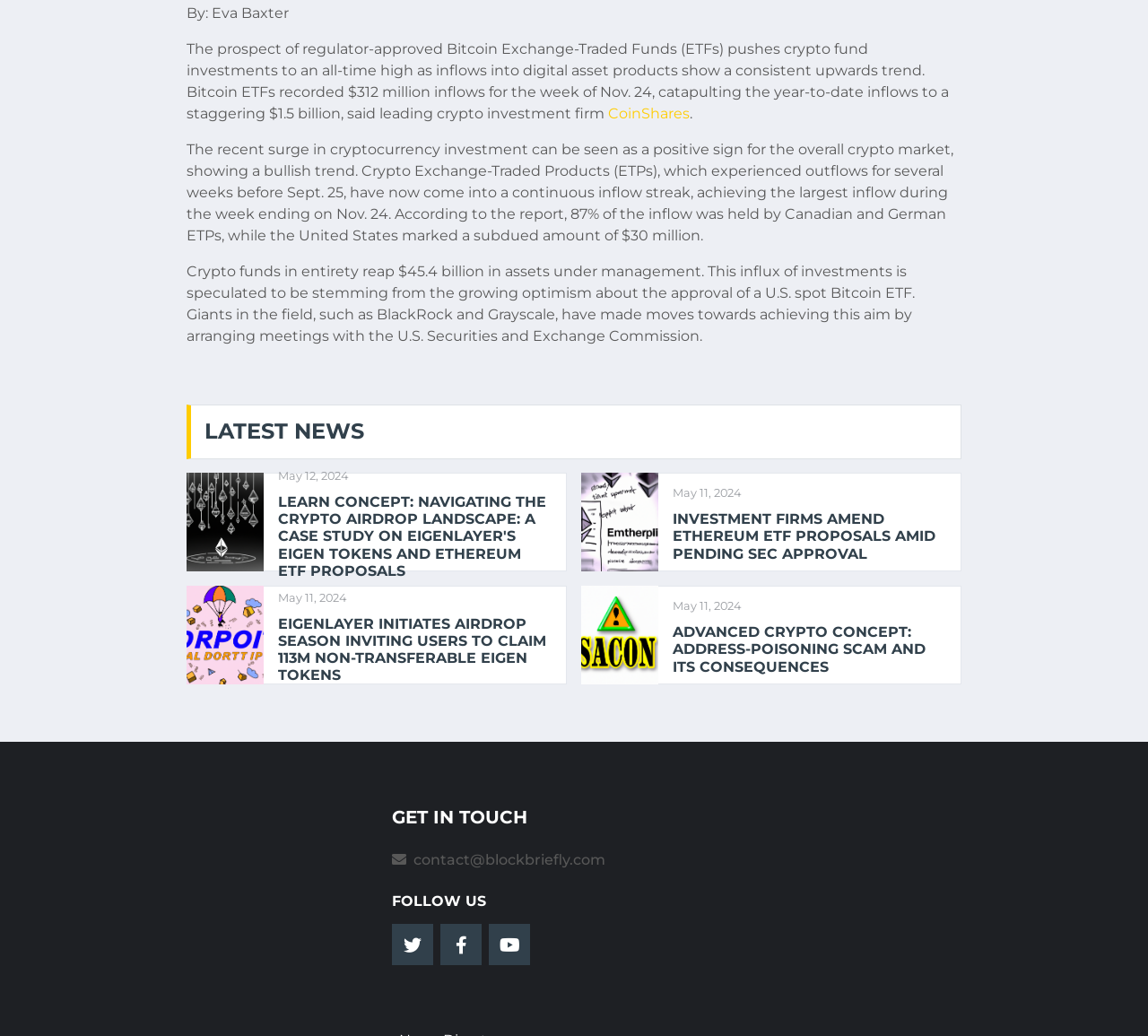Identify the bounding box for the UI element that is described as follows: "May 11, 2024".

[0.586, 0.467, 0.645, 0.483]